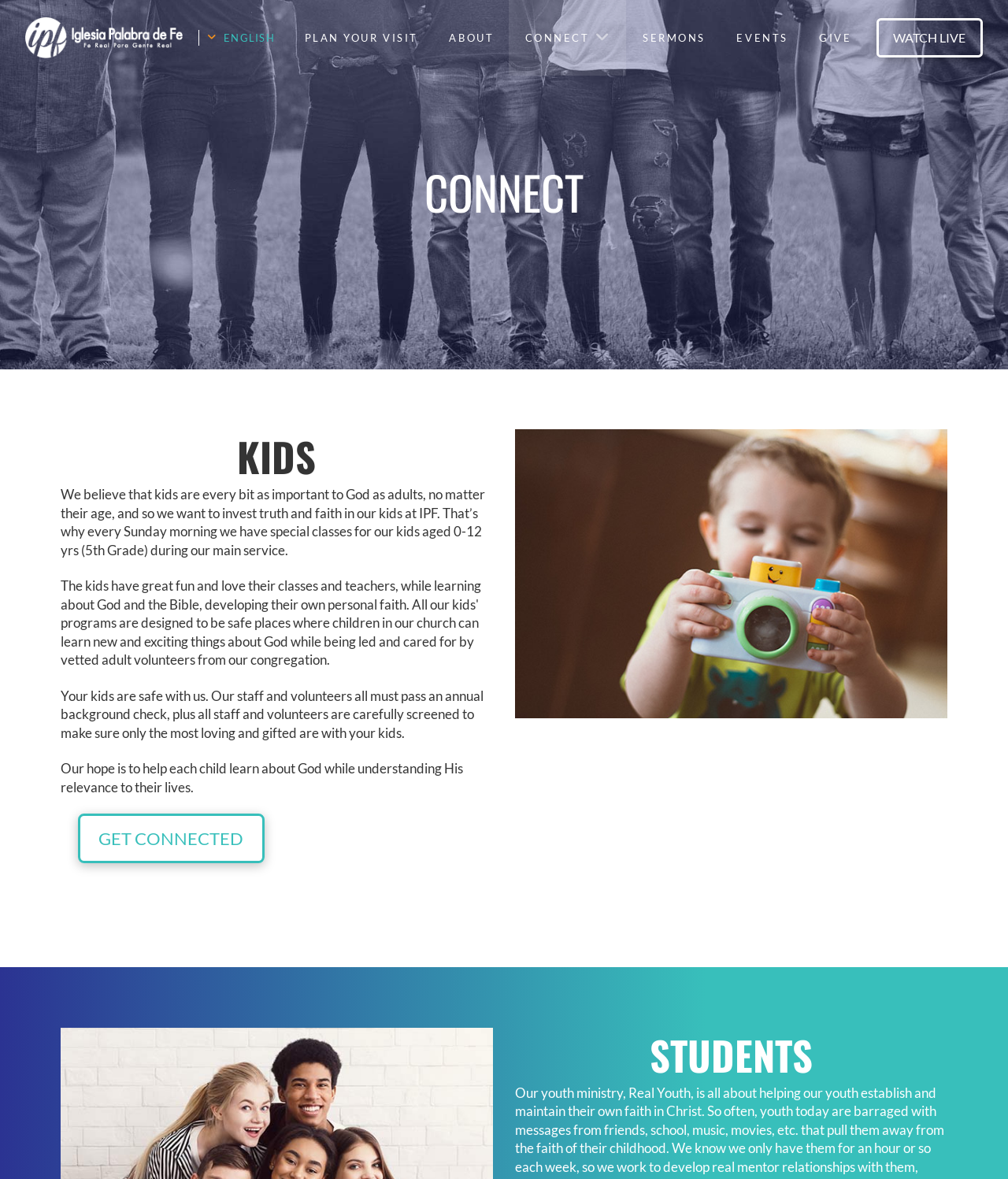Determine the bounding box coordinates of the clickable element to complete this instruction: "Toggle the dropdown content". Provide the coordinates in the format of four float numbers between 0 and 1, [left, top, right, bottom].

[0.202, 0.024, 0.276, 0.04]